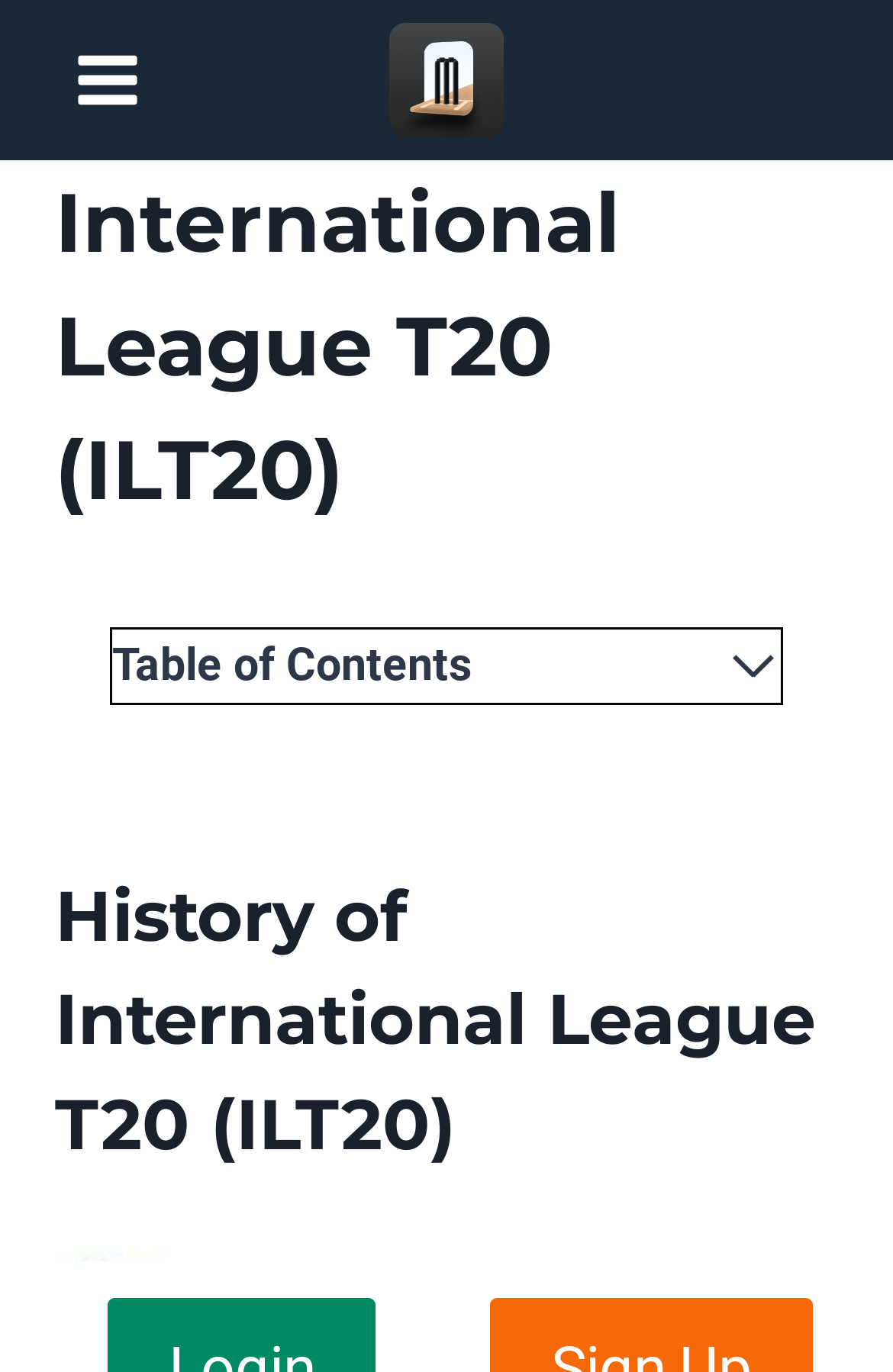Please provide the bounding box coordinates in the format (top-left x, top-left y, bottom-right x, bottom-right y). Remember, all values are floating point numbers between 0 and 1. What is the bounding box coordinate of the region described as: Toggle Menu

[0.062, 0.024, 0.181, 0.093]